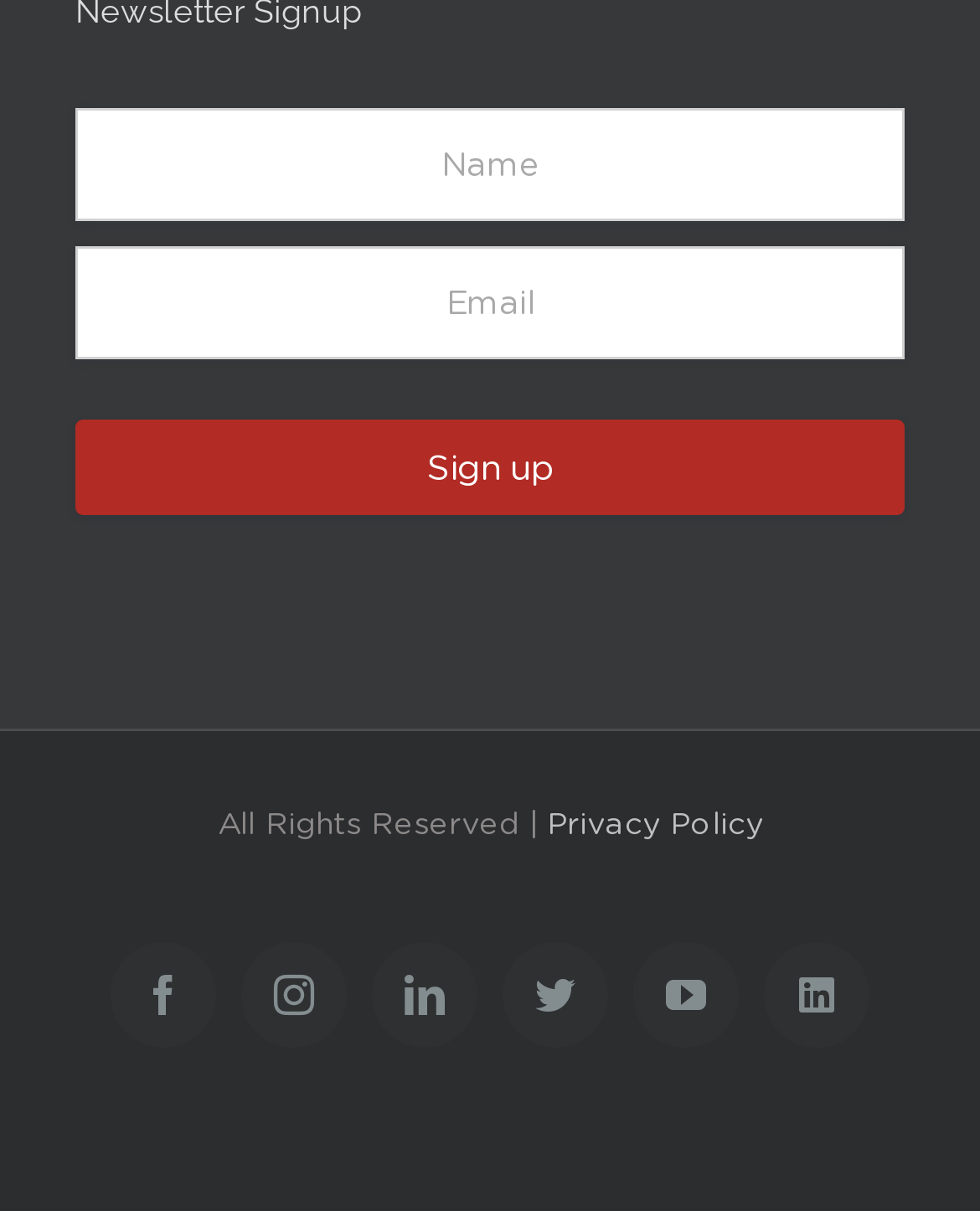Identify the bounding box coordinates of the clickable region to carry out the given instruction: "Enter your name".

[0.077, 0.088, 0.923, 0.182]